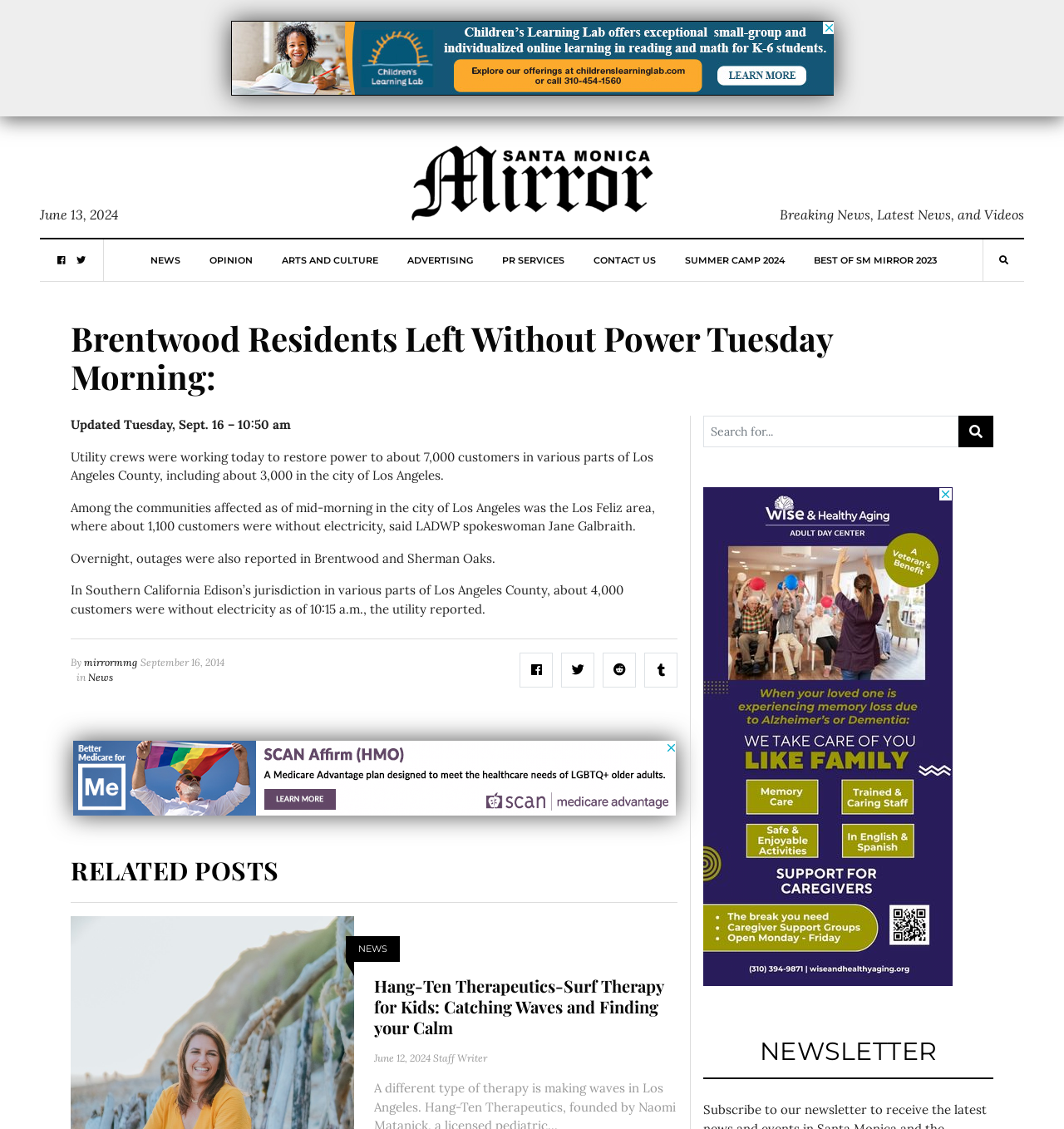How many customers were without electricity in the Los Feliz area?
Based on the image, provide your answer in one word or phrase.

1,100